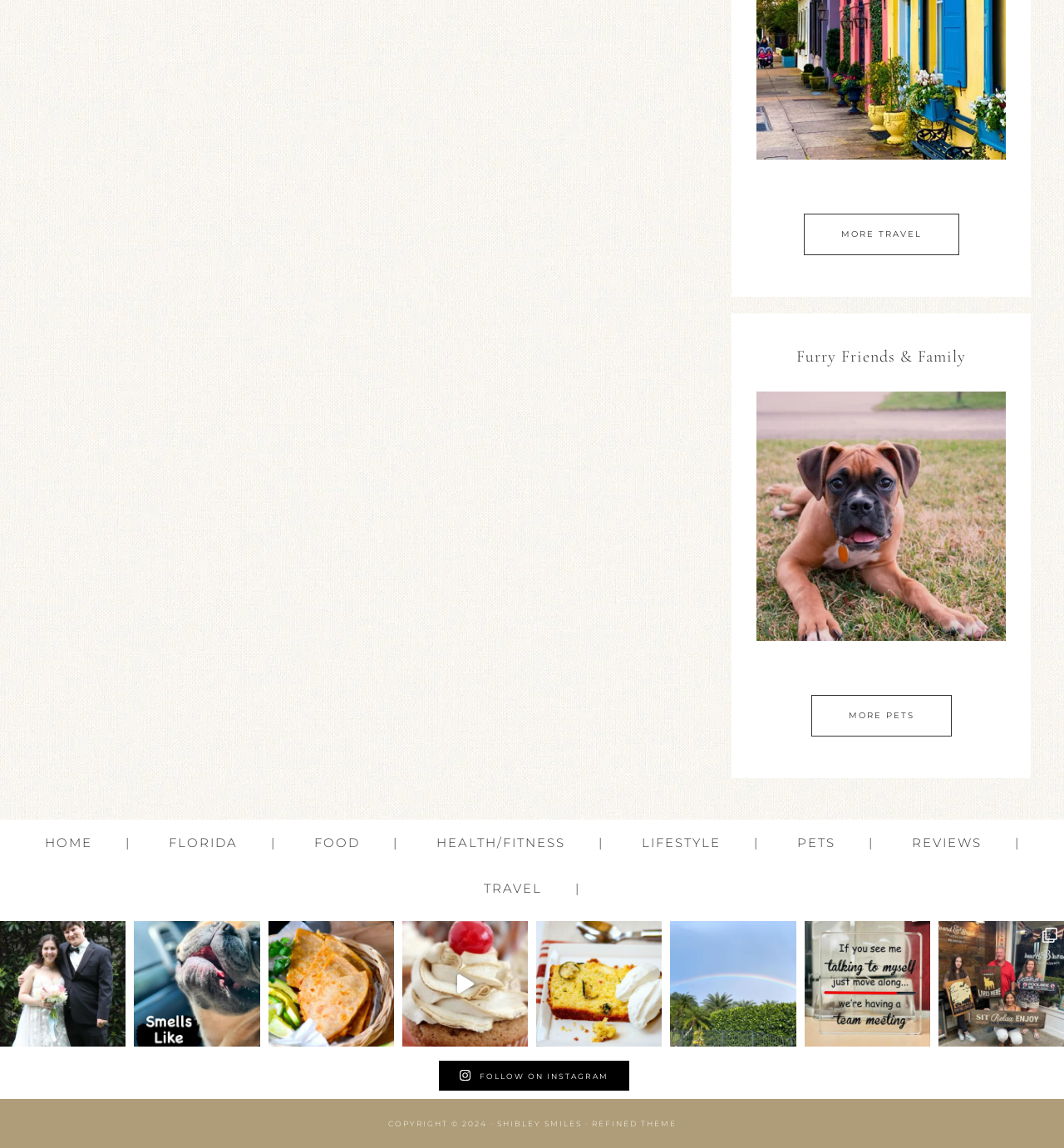What is the main topic of the webpage?
Answer briefly with a single word or phrase based on the image.

Lifestyle